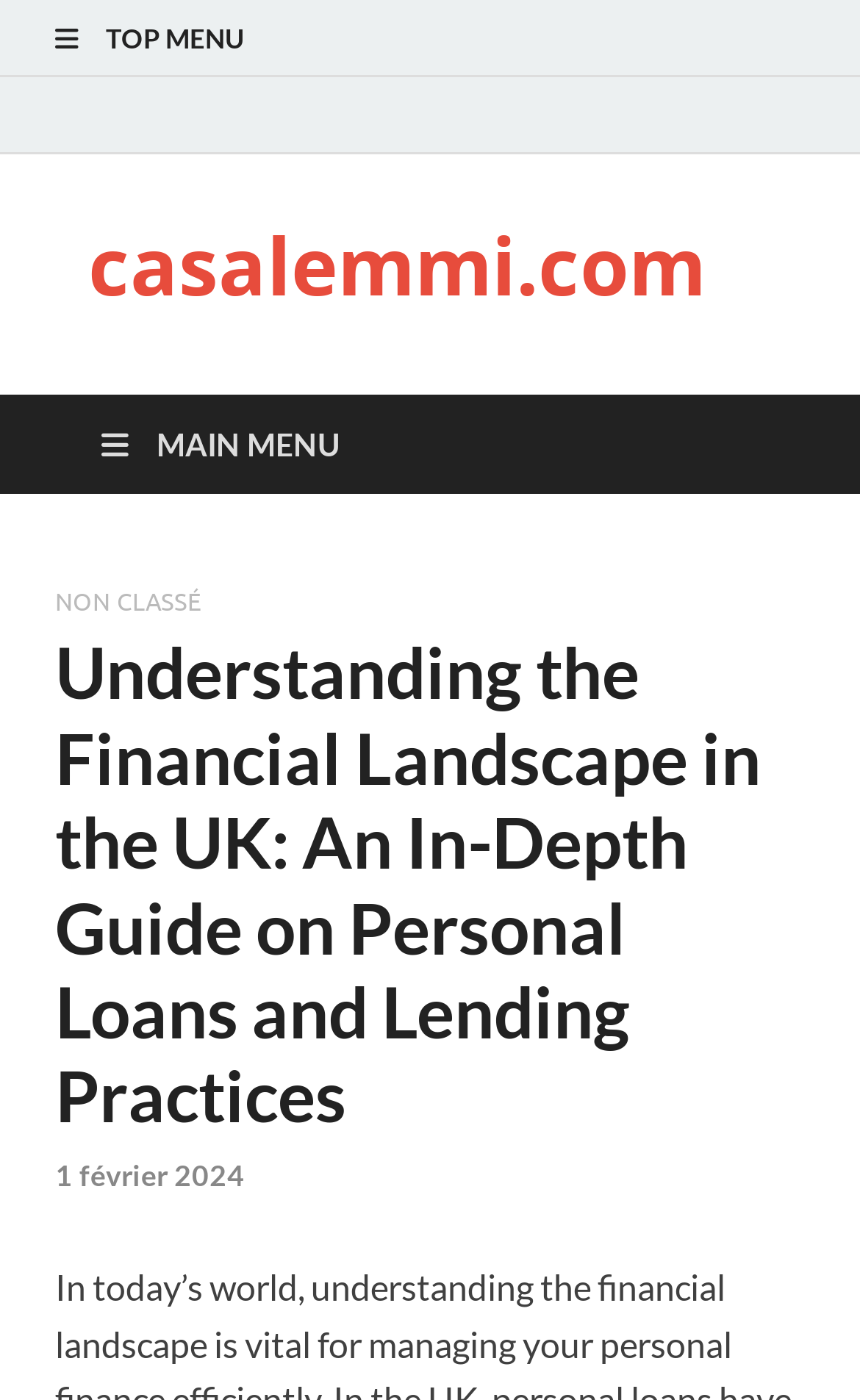Generate a detailed explanation of the webpage's features and information.

The webpage is focused on providing an in-depth guide to personal loans and lending practices in the UK. At the top of the page, there is a top menu bar with a link labeled "TOP MENU" on the left side, taking up about 96% of the width. Below this, there is a link to the website "casalemmi.com" centered at the top of the page.

The main content of the page is divided into a header section, which spans about 87% of the width. Within this section, there is a heading that reads "Understanding the Financial Landscape in the UK: An In-Depth Guide on Personal Loans and Lending Practices", which is centered and takes up about 87% of the width. Above this heading, there is a static text "NON CLASSÉ" on the left side. On the right side of the heading, there is a link labeled "1 février 2024" with a time element, indicating the date of publication.

There are no images on the page. The overall structure of the page is organized, with clear headings and concise text, making it easy to navigate and understand the content.